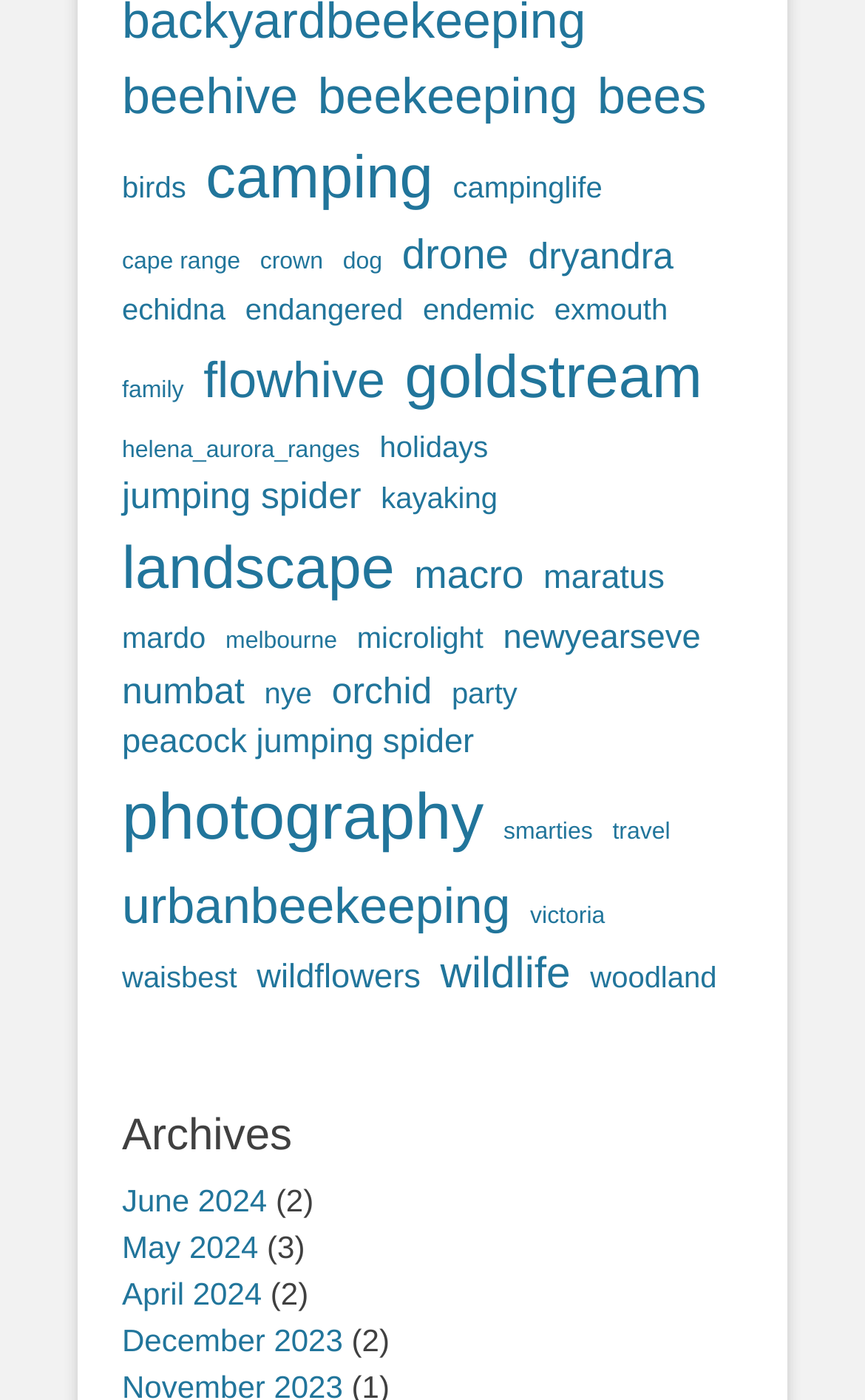What is the last archive listed?
Use the screenshot to answer the question with a single word or phrase.

December 2023